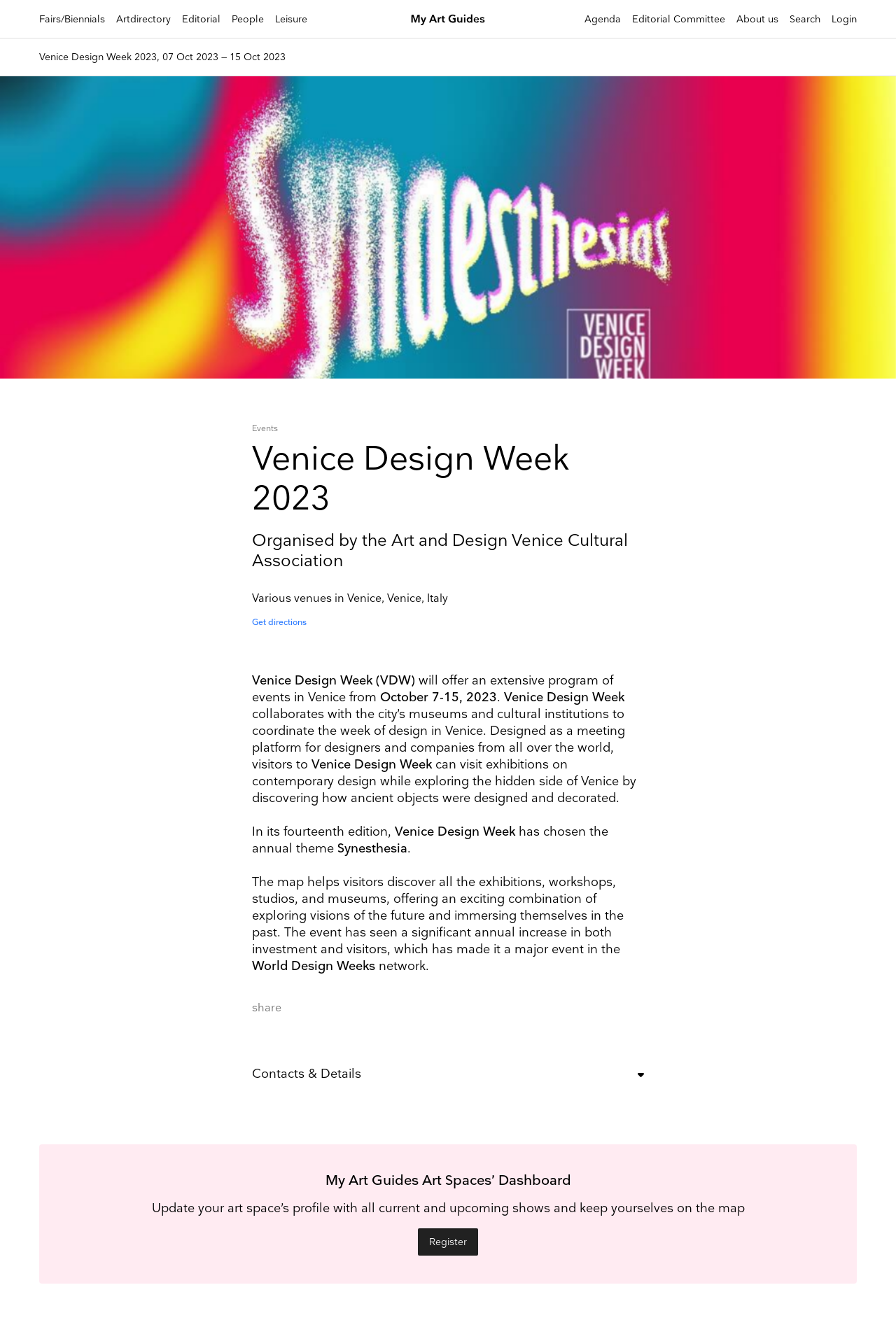Specify the bounding box coordinates of the element's area that should be clicked to execute the given instruction: "Click on the 'Fairs/Biennials' link". The coordinates should be four float numbers between 0 and 1, i.e., [left, top, right, bottom].

[0.044, 0.01, 0.117, 0.019]